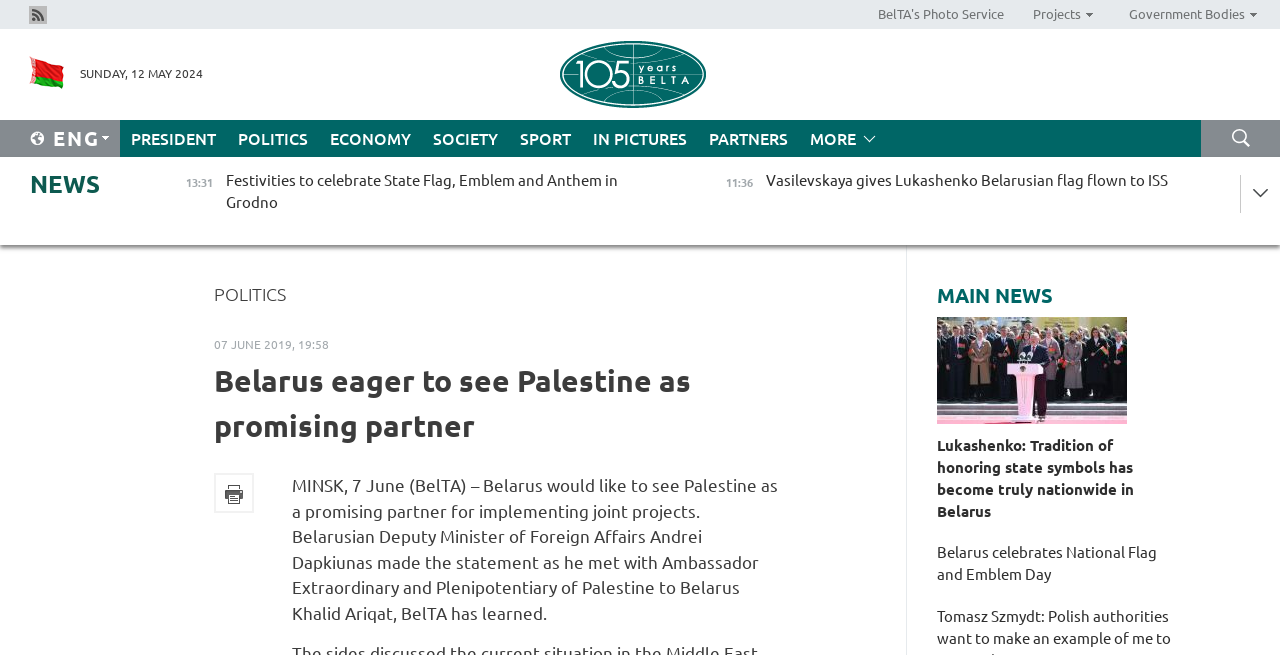What is the date of the news article?
Look at the image and respond to the question as thoroughly as possible.

I found the date of the news article by looking at the static text element with the content '07 JUNE 2019, 19:58' which is located below the news title.